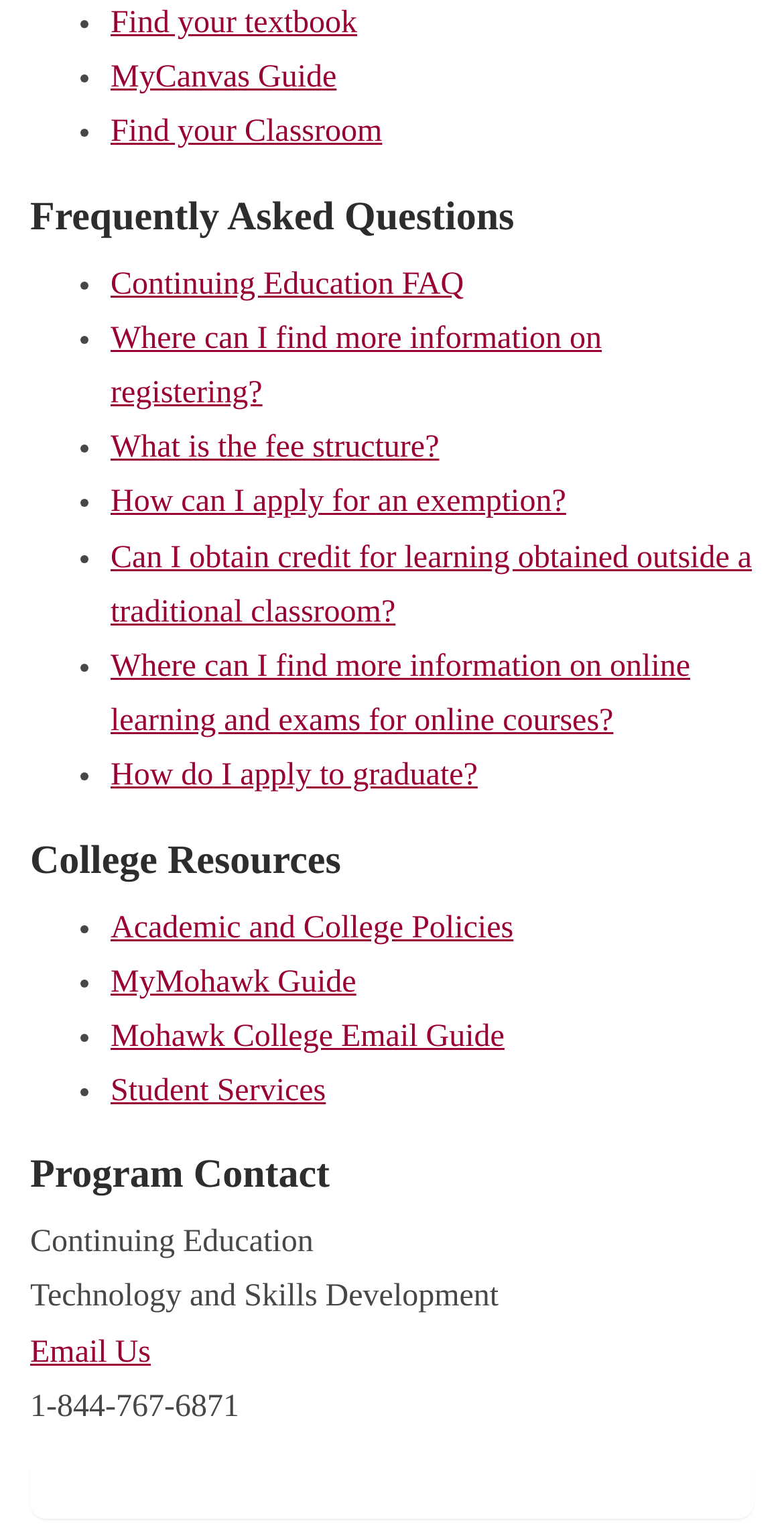Indicate the bounding box coordinates of the element that must be clicked to execute the instruction: "Get more information on registering". The coordinates should be given as four float numbers between 0 and 1, i.e., [left, top, right, bottom].

[0.141, 0.21, 0.768, 0.268]